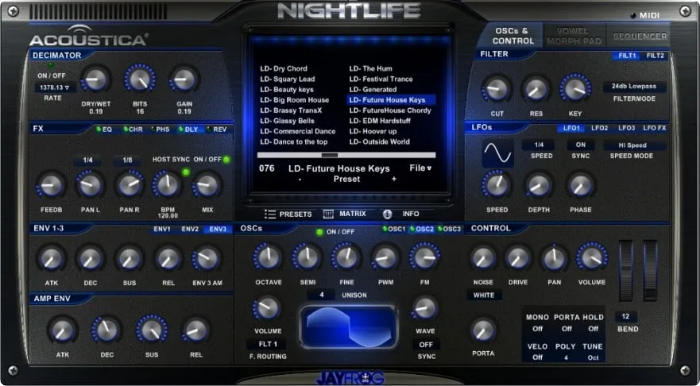Offer a detailed narrative of the image's content.

The image showcases the interface of the "Nightlife" synthesizer plugin developed by Acoustica in collaboration with Jay Frog and CPS. The design features a sleek, dark aesthetic with numerous knobs, sliders, and buttons facilitating sound control and modulation. Prominently displayed is a selection screen listing various presets, including "LD-Dry Chord," "LD-Squary Lead," and "LD-Festival Trance," among others. 

The central control area is surrounded by sections for effects, envelopes, oscillators, and filters, reflecting its comprehensive capabilities for electronic music production. This synthesizer is particularly suitable for EDM, House, Tech House, and Trance genres, promising users a rich array of sound design options tailored for modern music production. "Nightlife" emphasizes user creativity, allowing producers to explore an infinite variety of waveforms and modulation patterns, ideal for crafting unique sounds in their tracks.